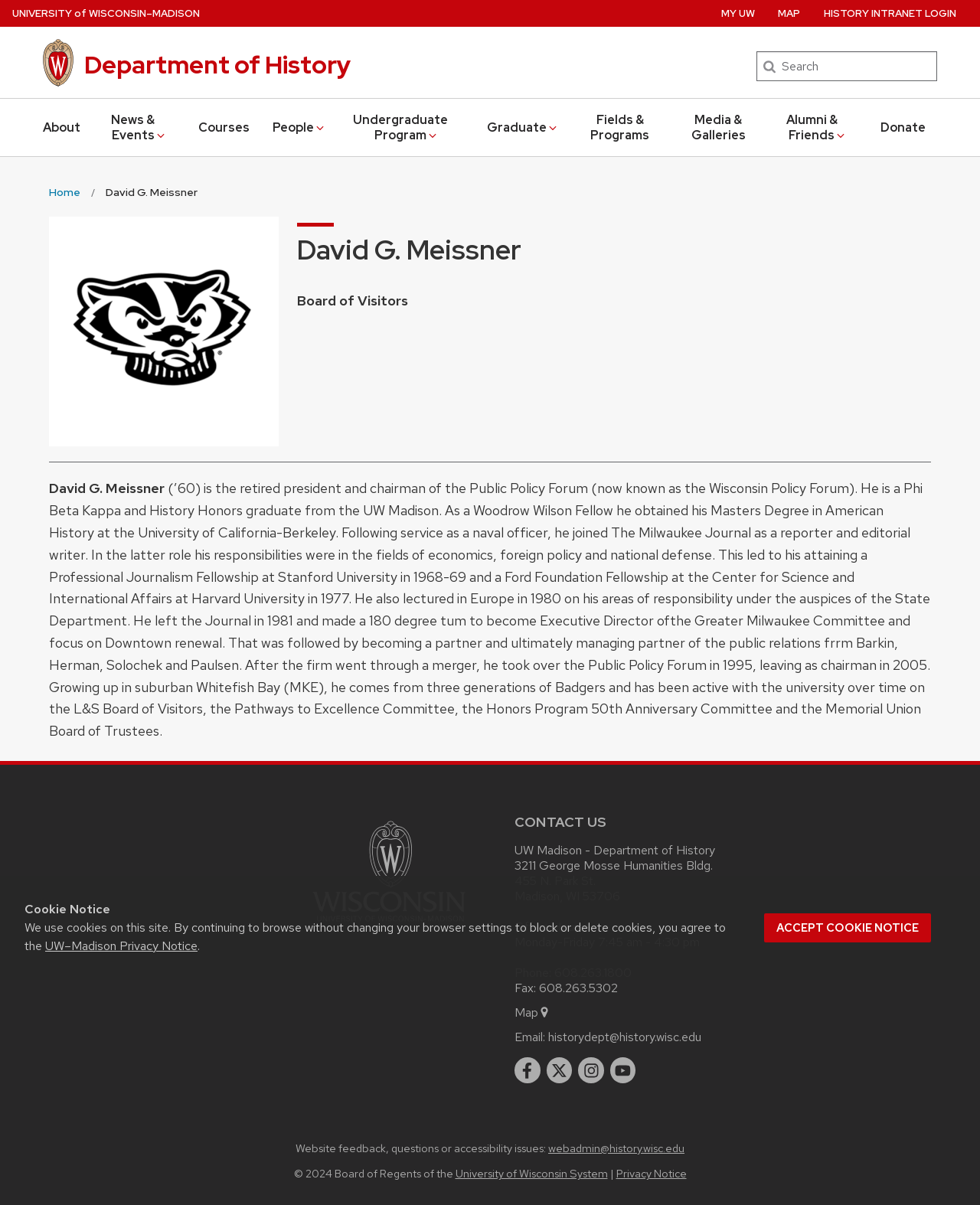What is the name of the university where David G. Meissner obtained his Master's degree? Using the information from the screenshot, answer with a single word or phrase.

University of California-Berkeley